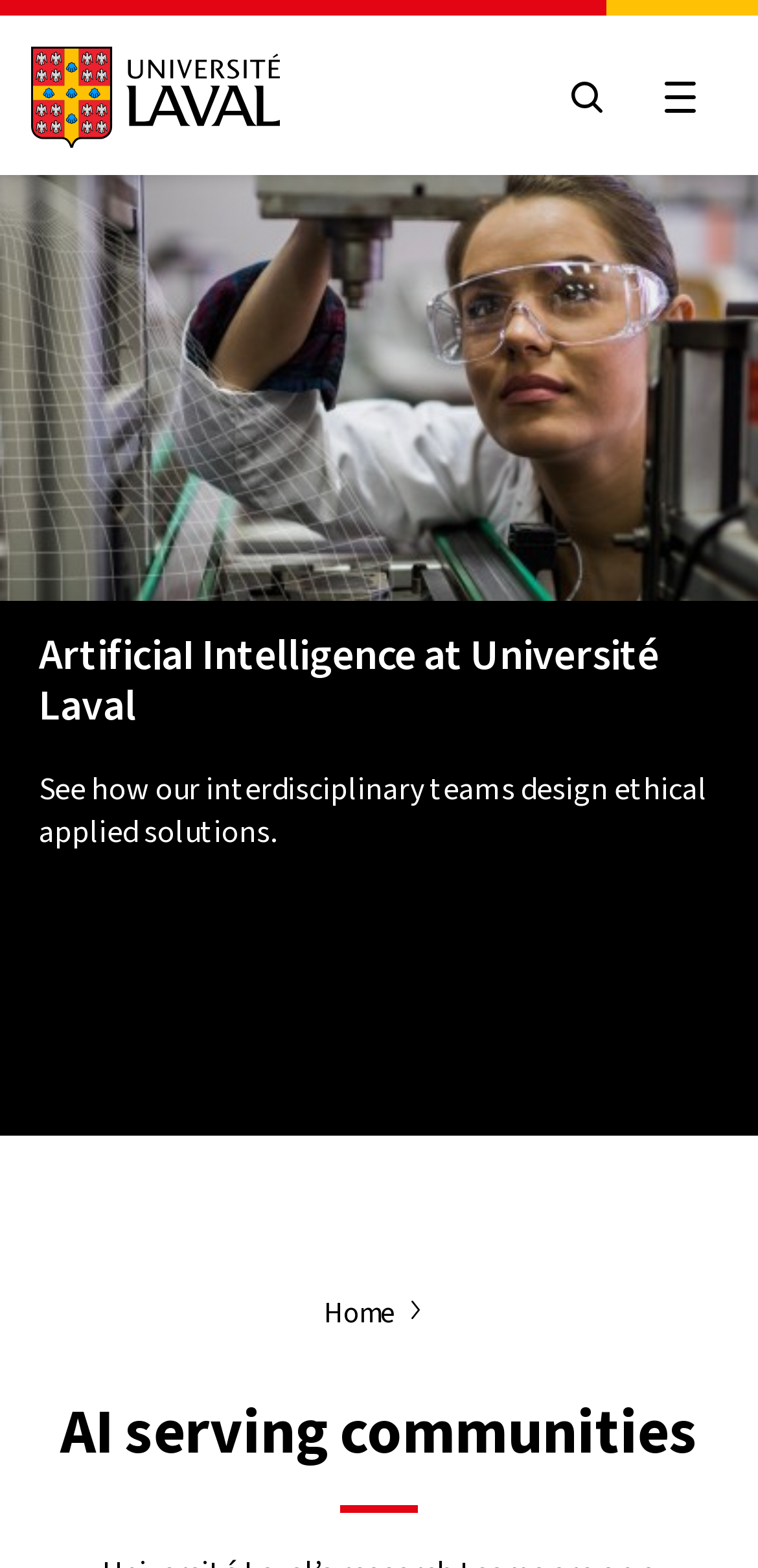From the webpage screenshot, predict the bounding box coordinates (top-left x, top-left y, bottom-right x, bottom-right y) for the UI element described here: Home

[0.427, 0.825, 0.522, 0.85]